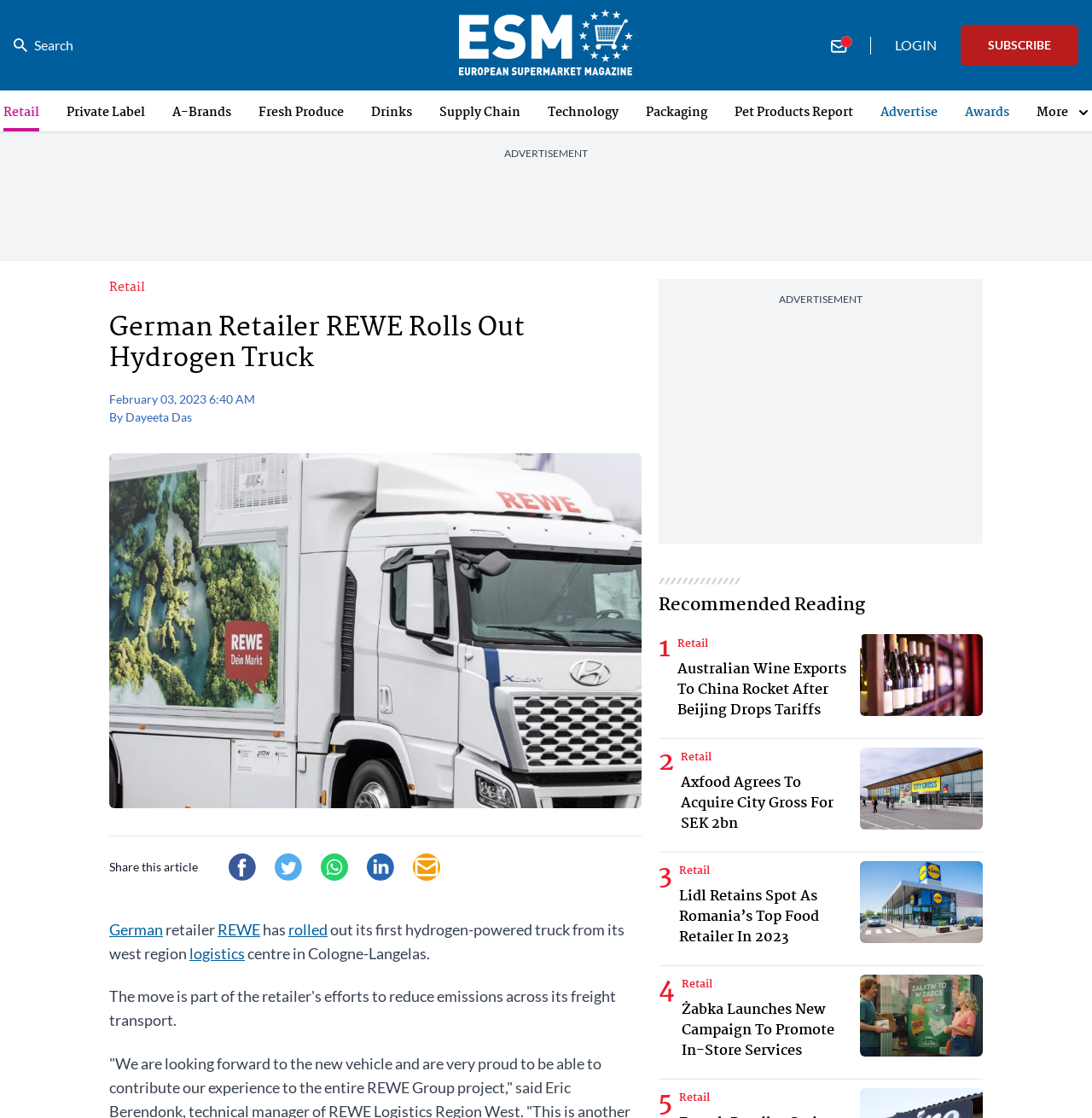Look at the image and give a detailed response to the following question: What is the name of the retailer mentioned in the article?

I found the answer by reading the article's title and content, which mentions 'German Retailer REWE Rolls Out Hydrogen Truck'.